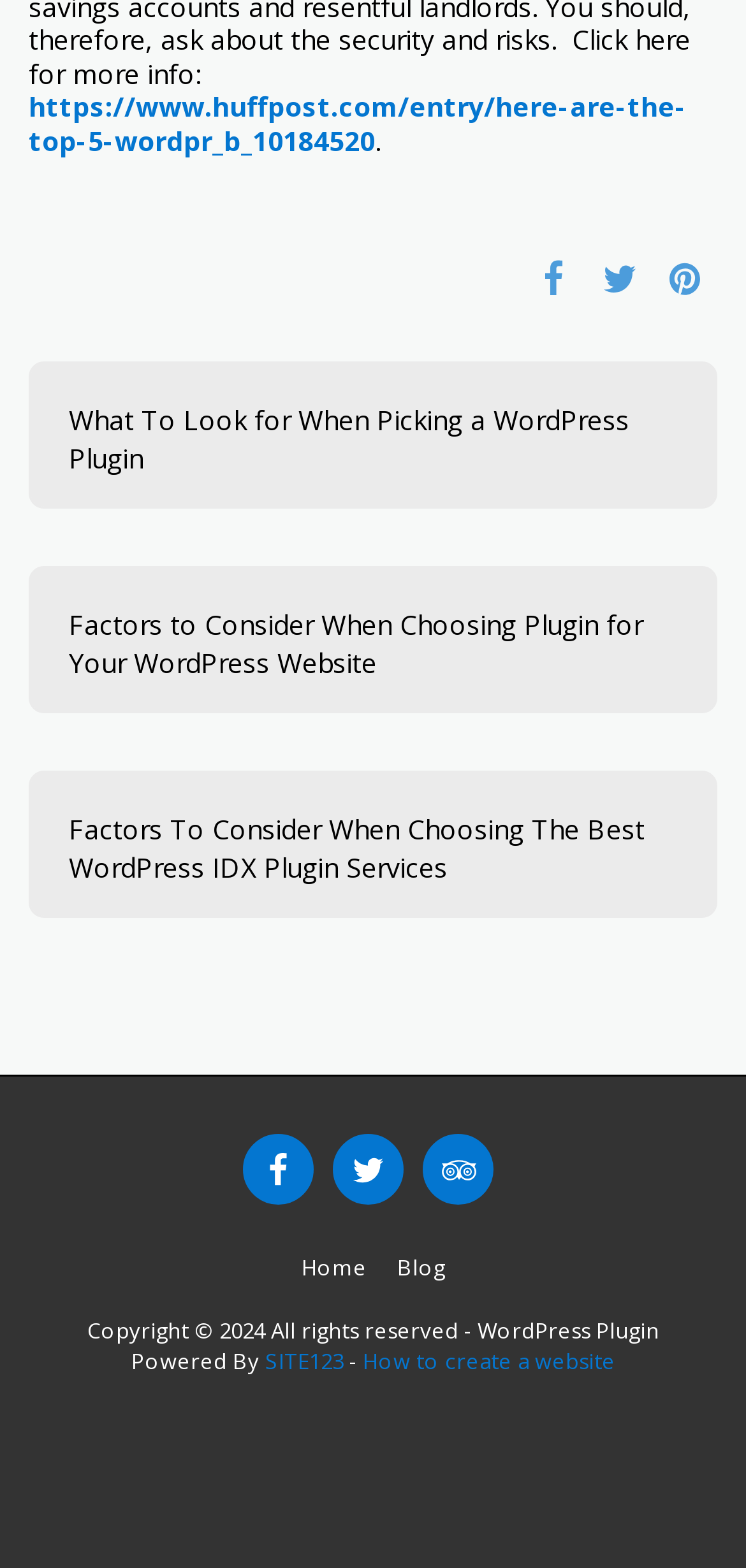Please find the bounding box coordinates of the element that must be clicked to perform the given instruction: "Learn how to create a website". The coordinates should be four float numbers from 0 to 1, i.e., [left, top, right, bottom].

[0.486, 0.858, 0.824, 0.877]